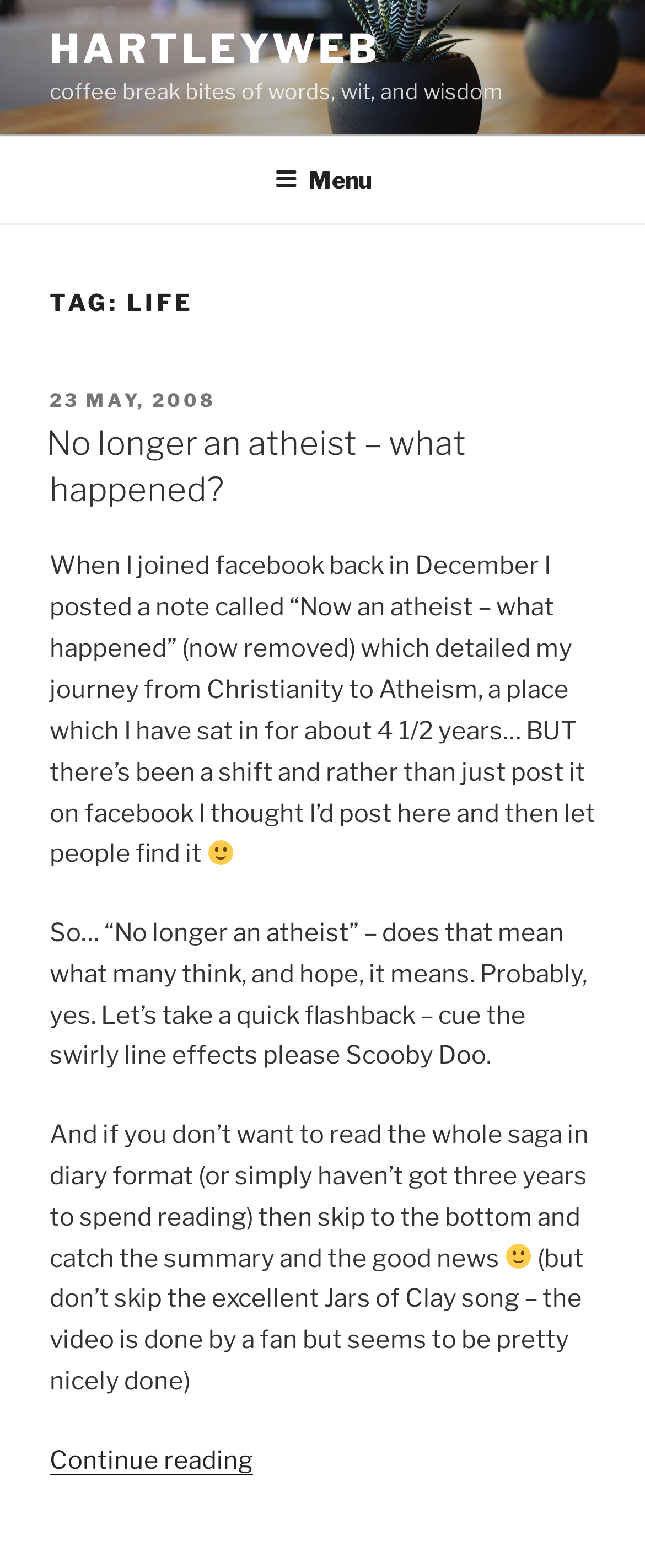What is the date of the article?
Refer to the image and give a detailed answer to the question.

The date of the article can be found in the main content section of the webpage, where it says 'POSTED ON 23 MAY, 2008' in a link format.